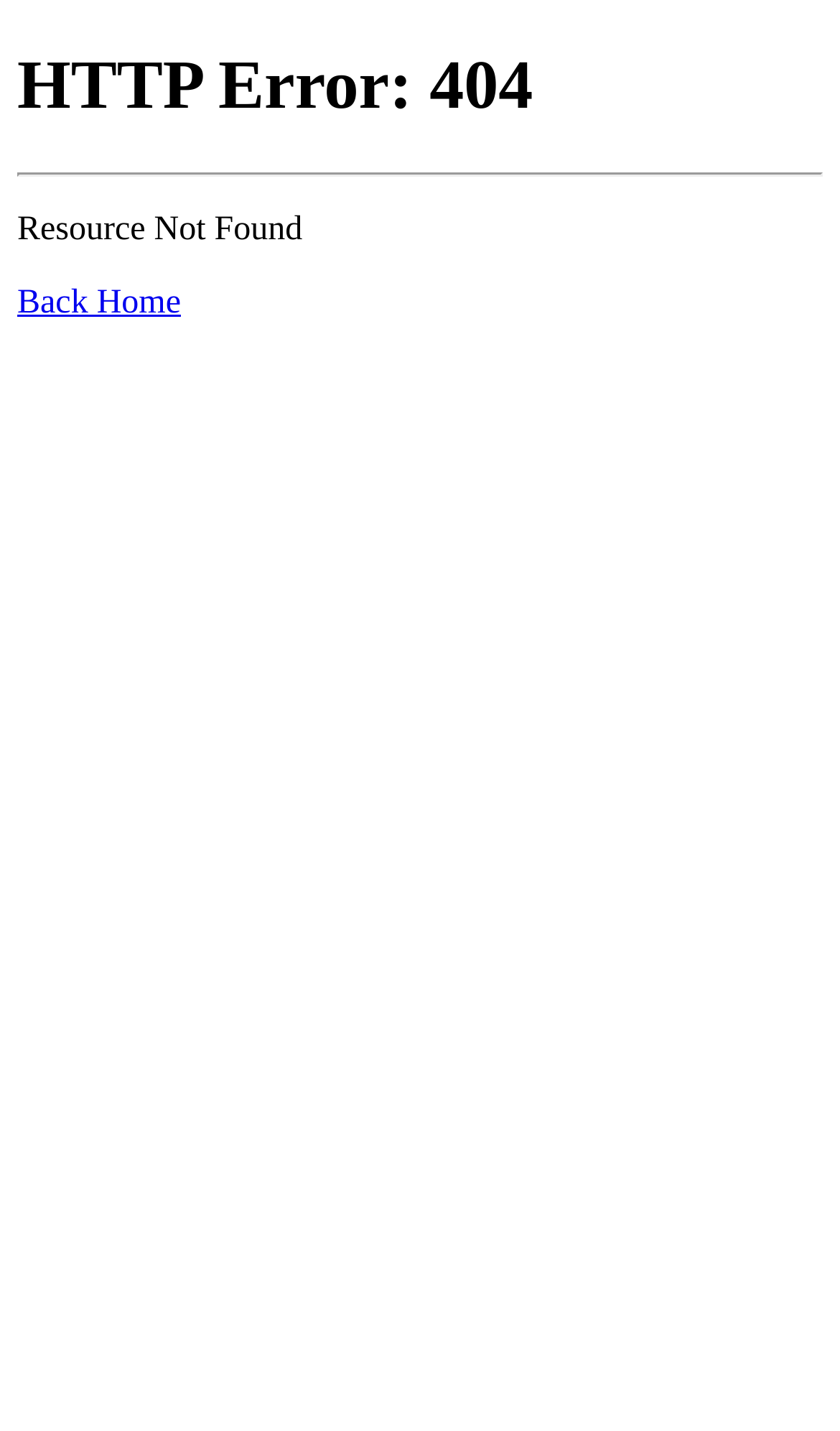Find and extract the text of the primary heading on the webpage.

HTTP Error: 404